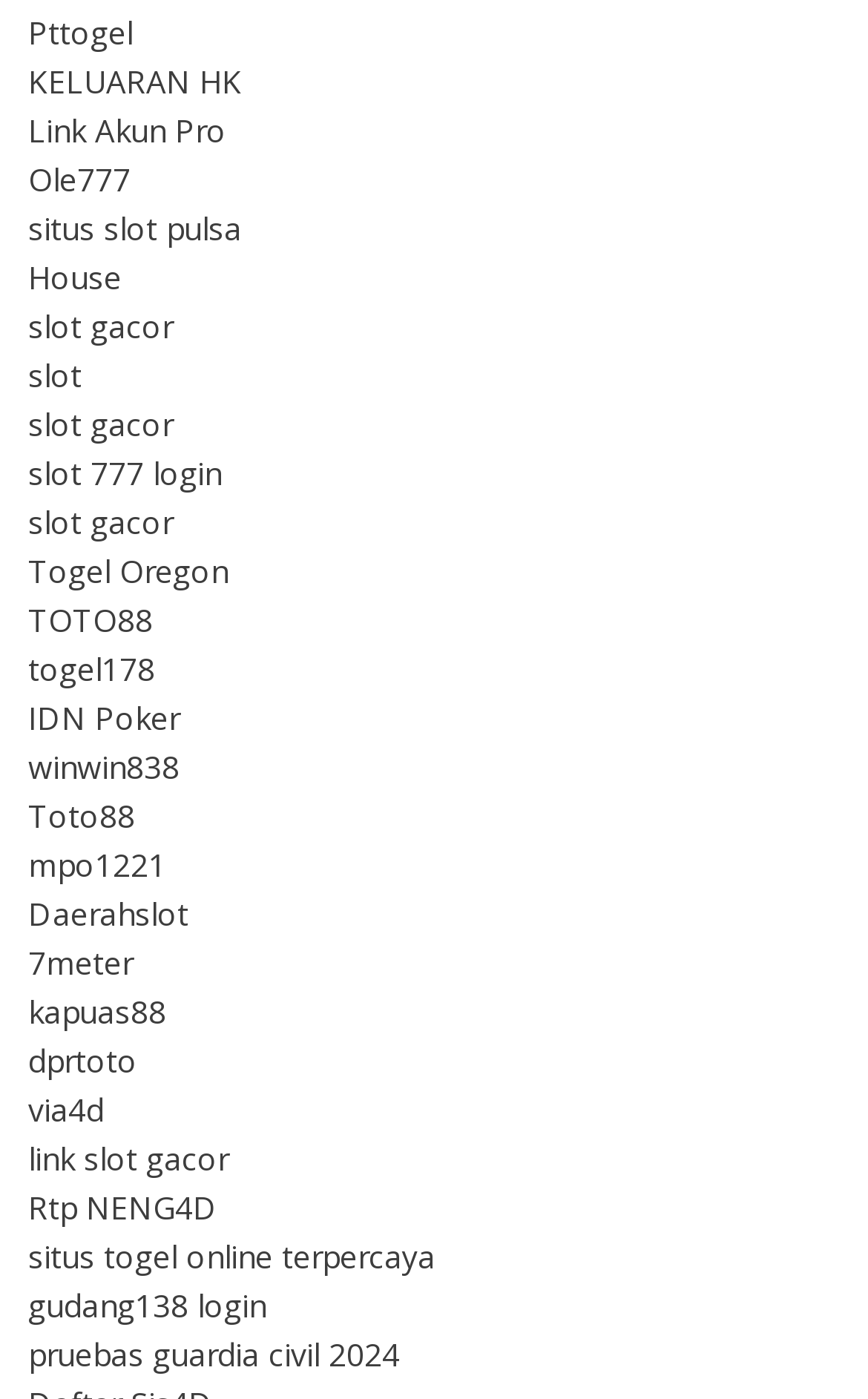Kindly provide the bounding box coordinates of the section you need to click on to fulfill the given instruction: "Go to Ole777 website".

[0.033, 0.112, 0.151, 0.142]